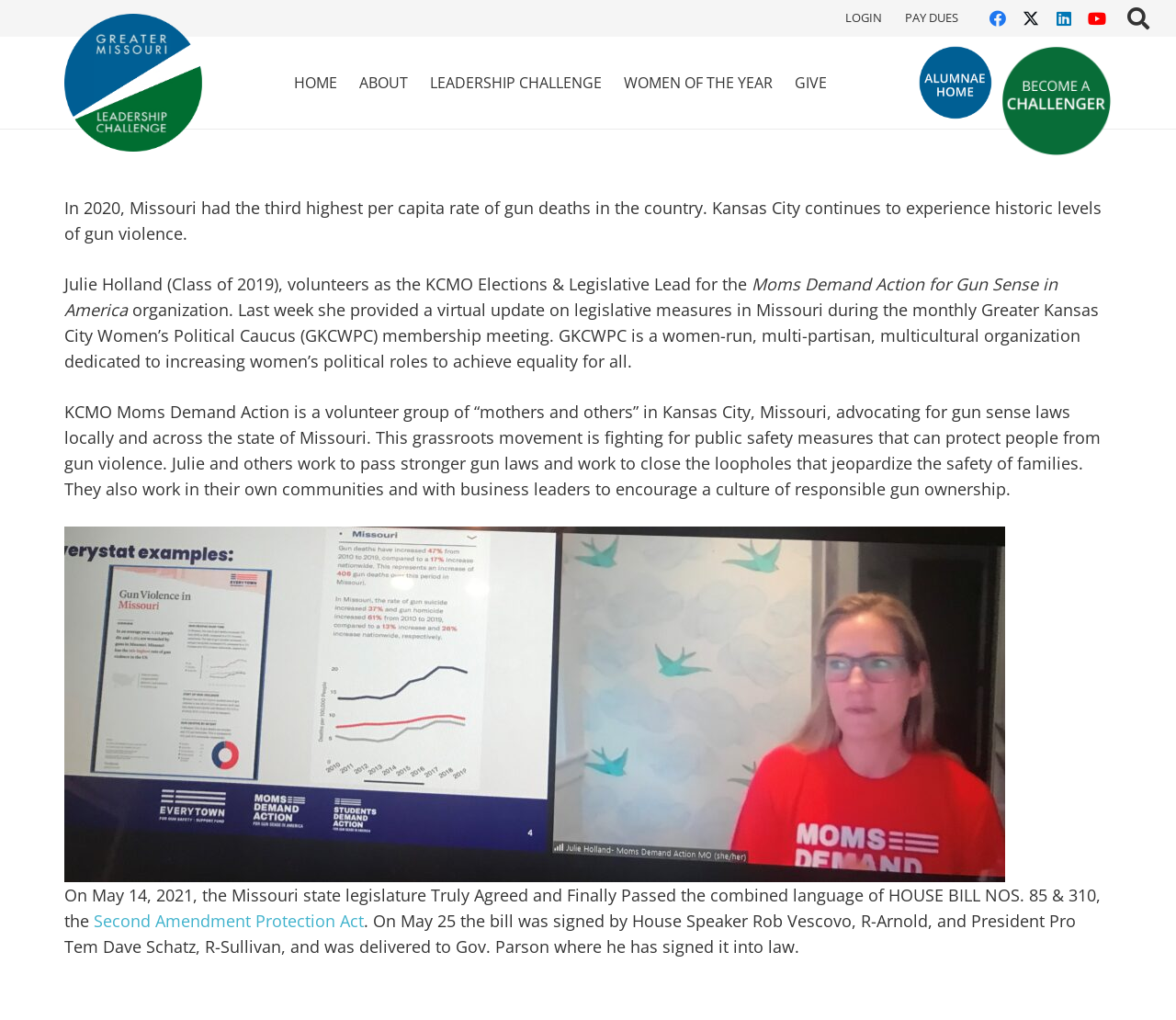What is the purpose of the KCMO Moms Demand Action group?
Based on the visual content, answer with a single word or a brief phrase.

Advocating for gun sense laws